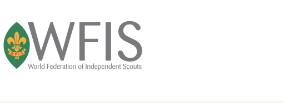Respond with a single word or short phrase to the following question: 
What does the WFIS logo signify?

Scouting unity and values